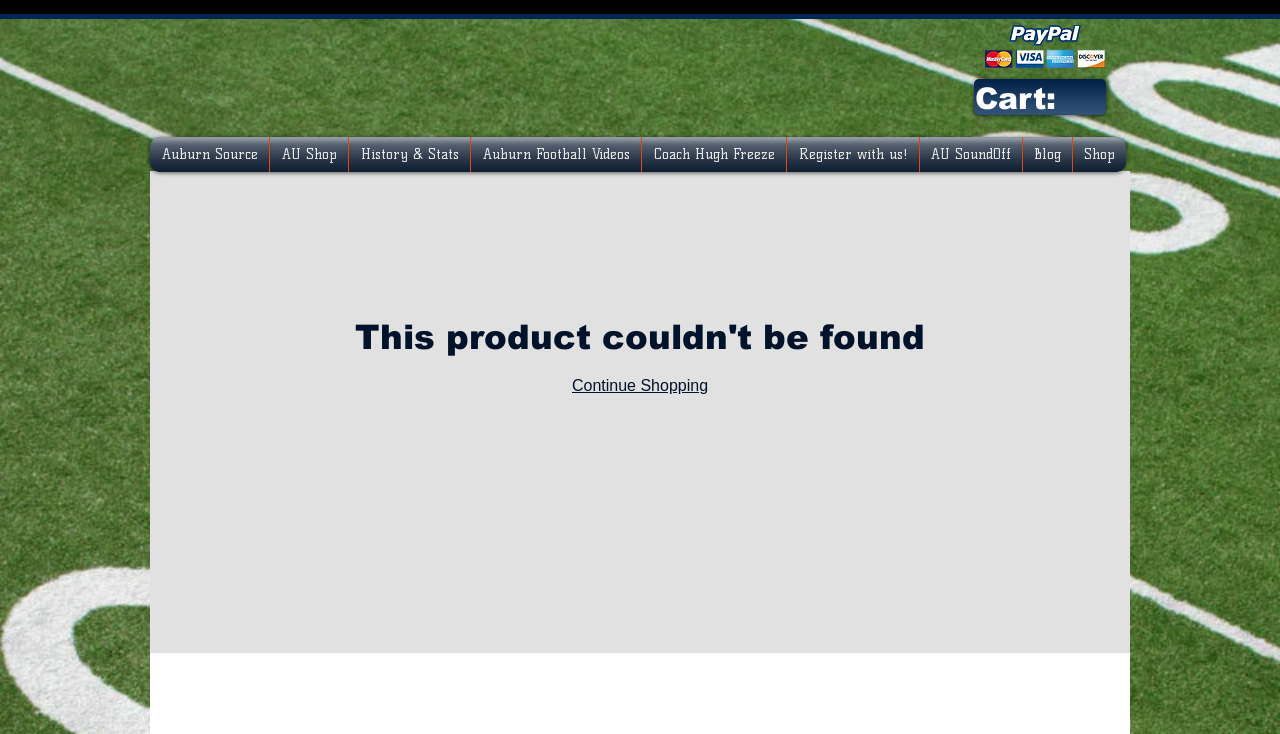Find the bounding box coordinates for the HTML element described in this sentence: "Auburn Source". Provide the coordinates as four float numbers between 0 and 1, in the format [left, top, right, bottom].

[0.117, 0.187, 0.21, 0.234]